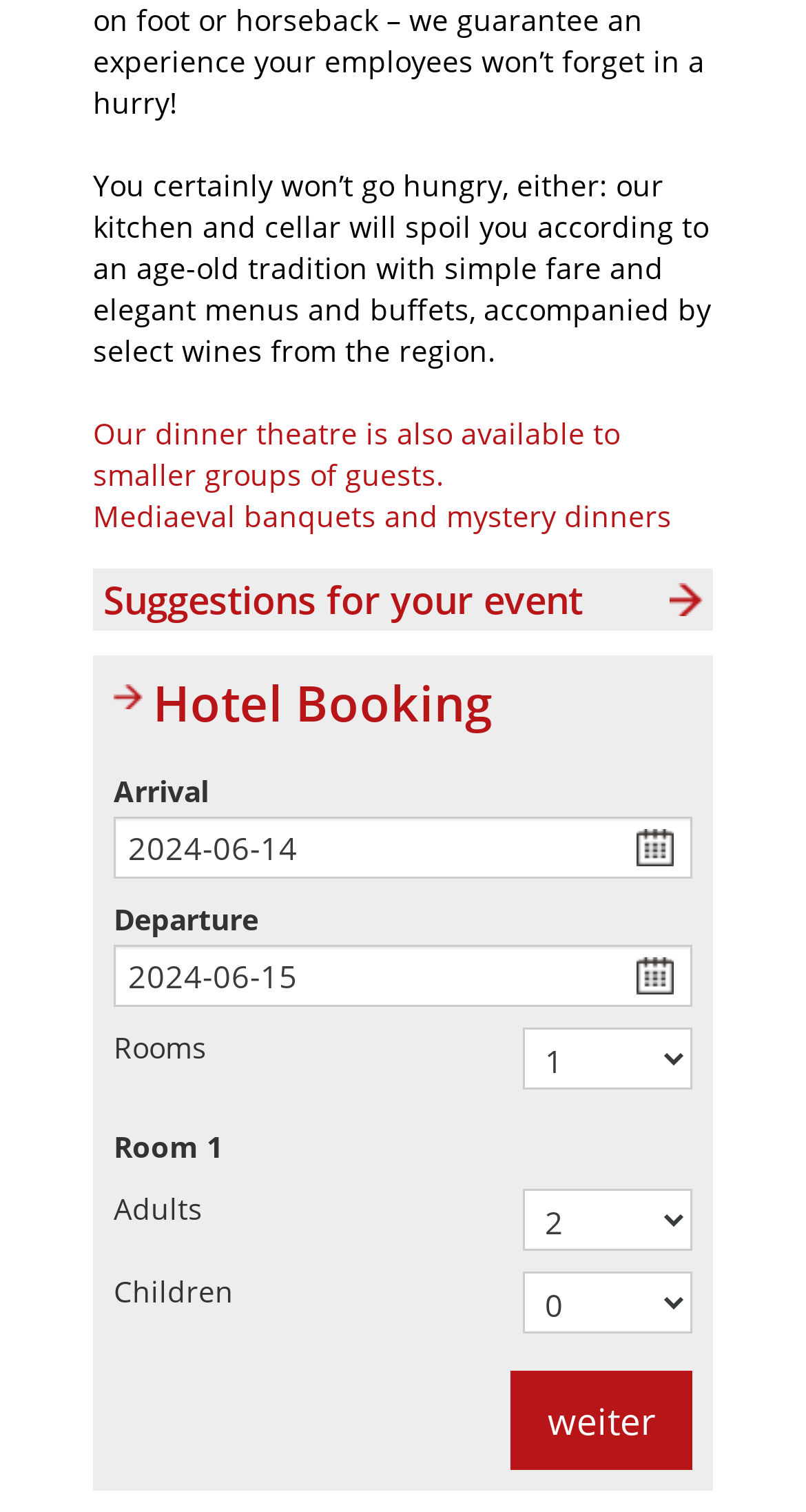Give a short answer to this question using one word or a phrase:
What is the text on the button at the bottom of the page?

weiter